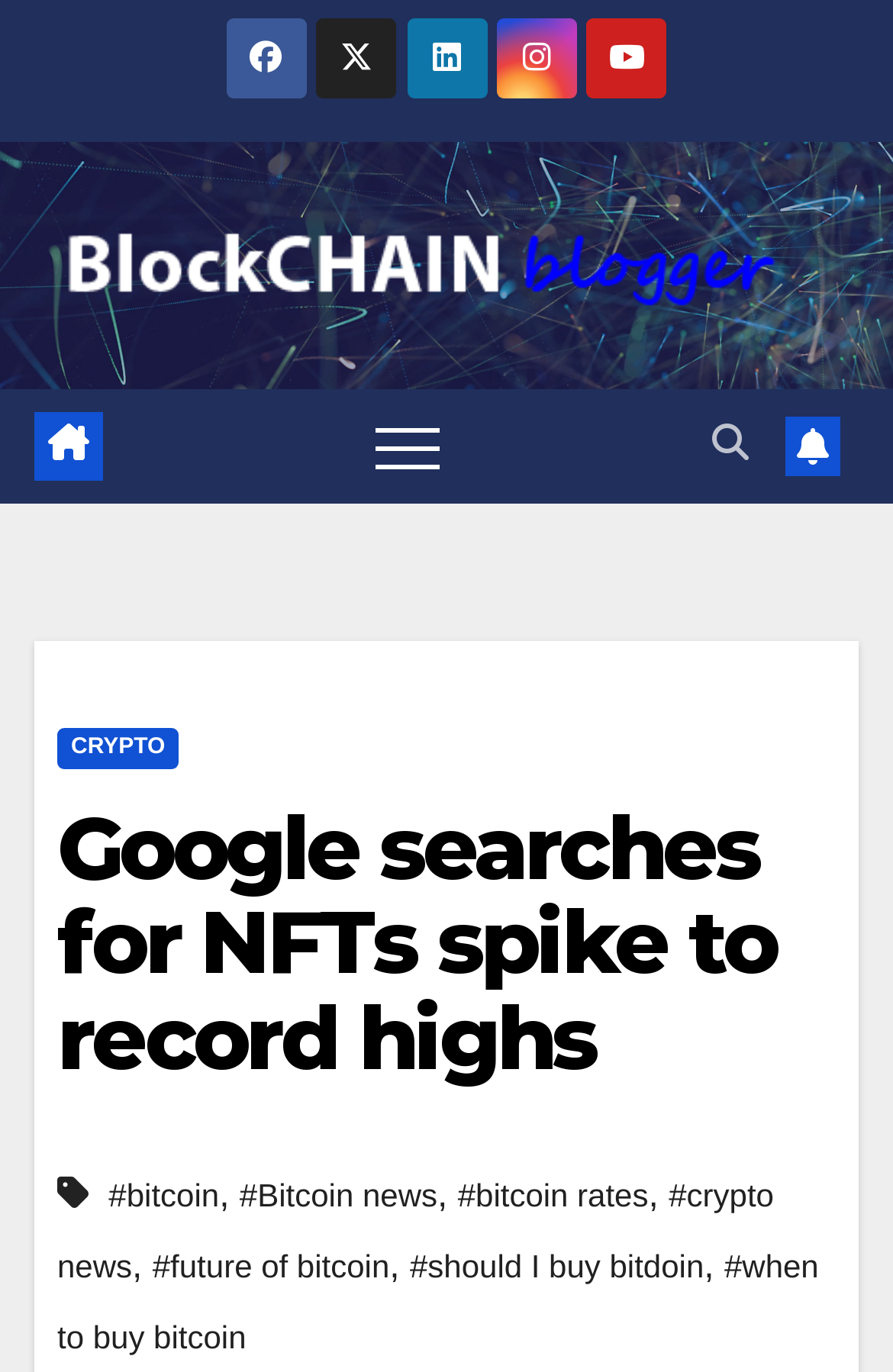Given the element description: "Crypto", predict the bounding box coordinates of the UI element it refers to, using four float numbers between 0 and 1, i.e., [left, top, right, bottom].

[0.064, 0.53, 0.2, 0.56]